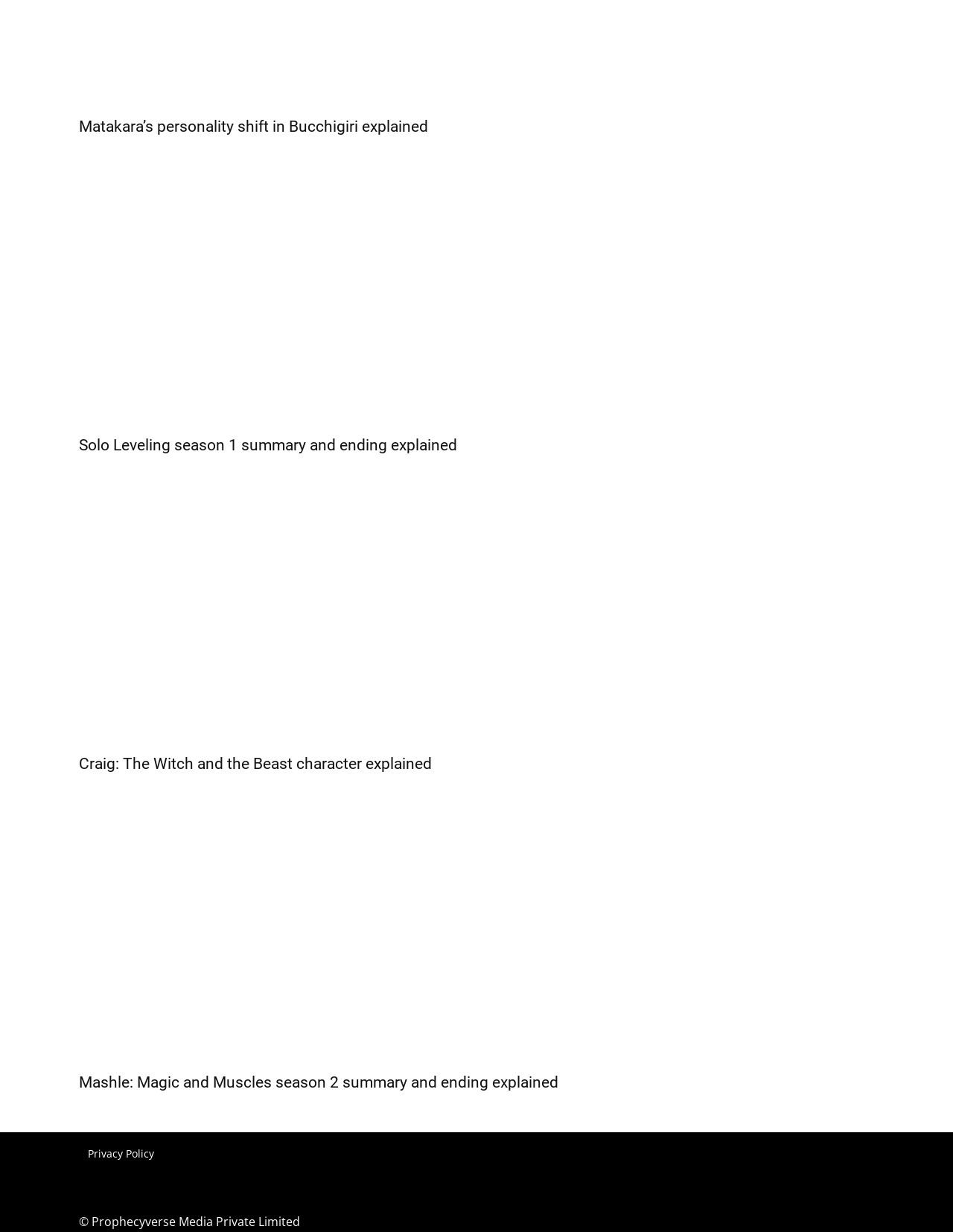How many links are above the 'Privacy Policy' link?
Using the visual information from the image, give a one-word or short-phrase answer.

6